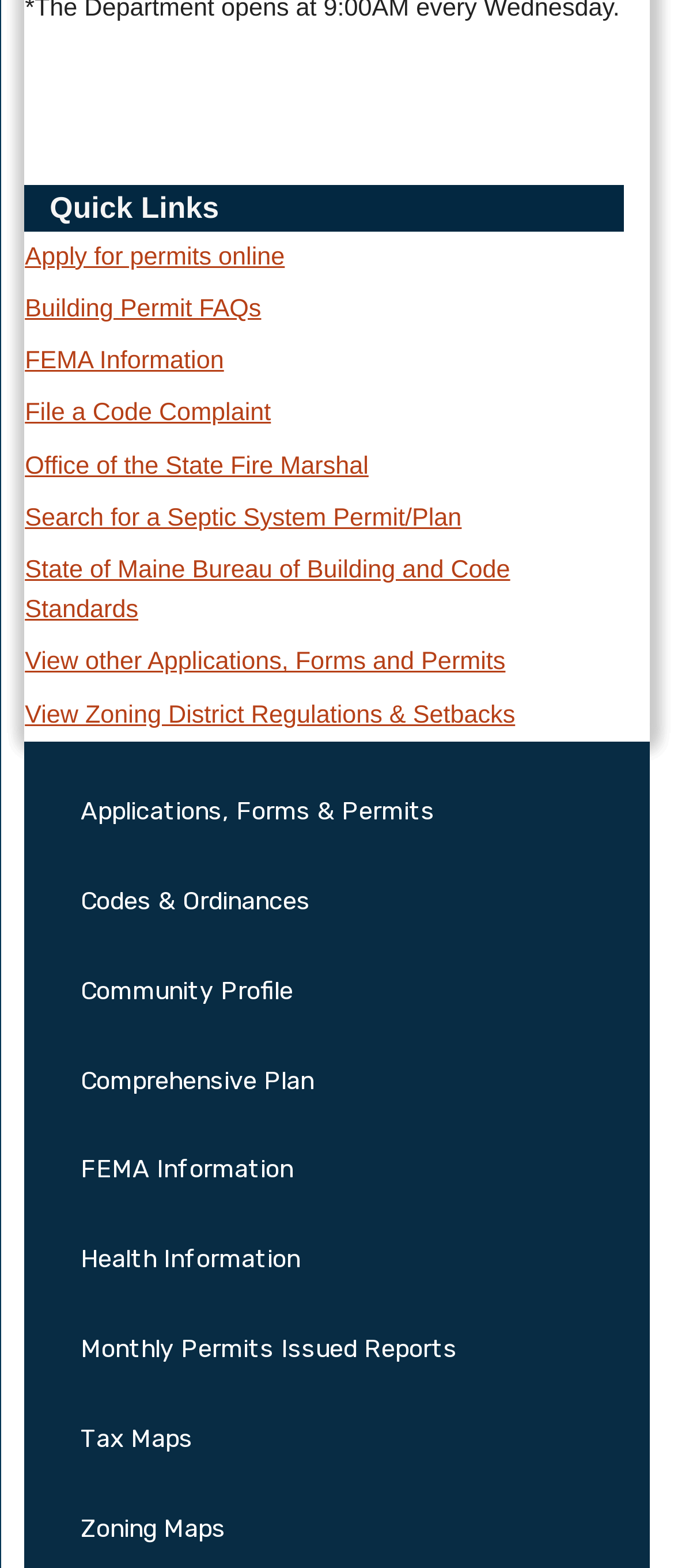Answer the question with a single word or phrase: 
What is the last link in the Quick Links section?

View Zoning District Regulations & Setbacks